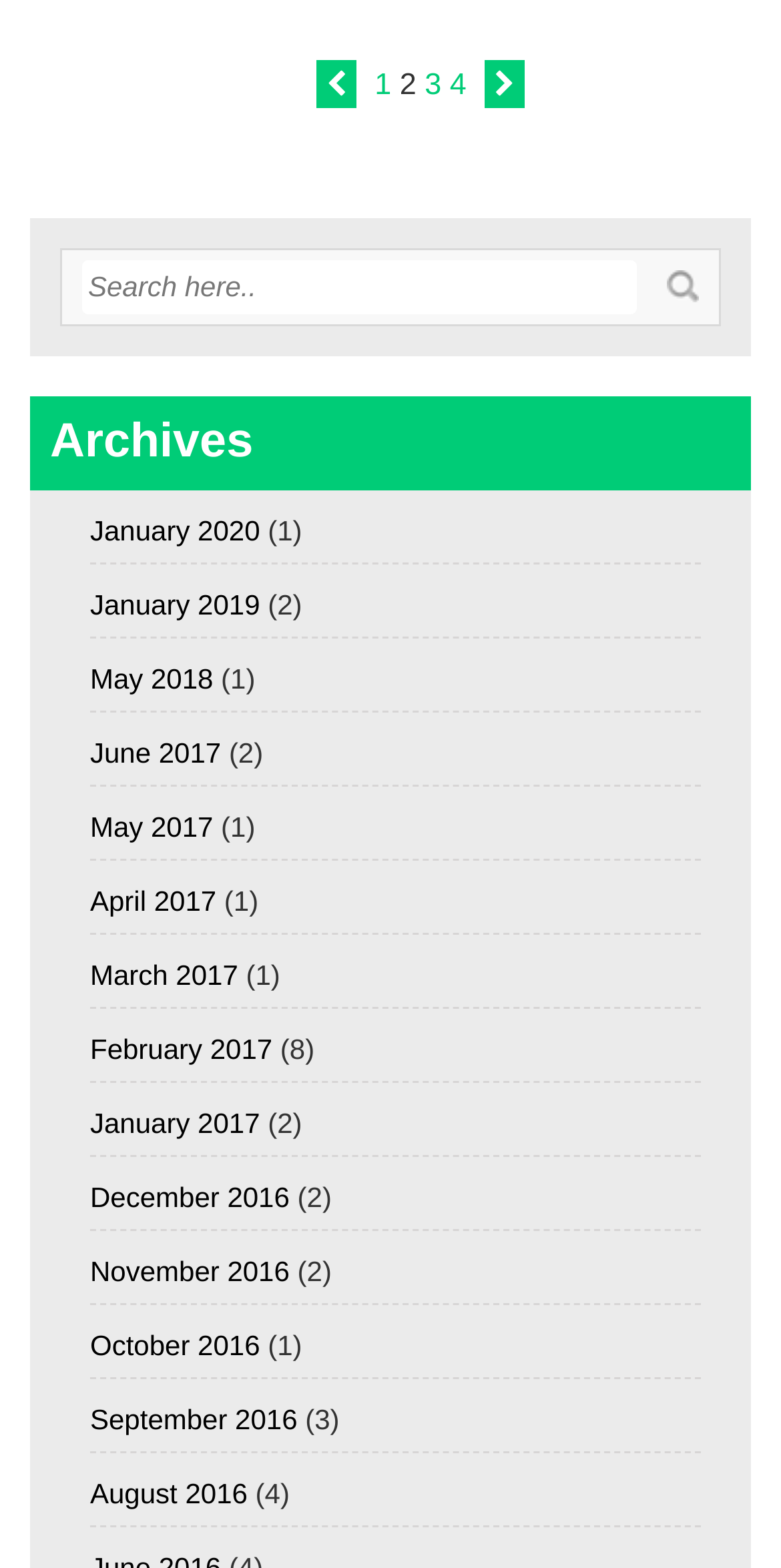From the given element description: "January 2017", find the bounding box for the UI element. Provide the coordinates as four float numbers between 0 and 1, in the order [left, top, right, bottom].

[0.115, 0.706, 0.333, 0.726]